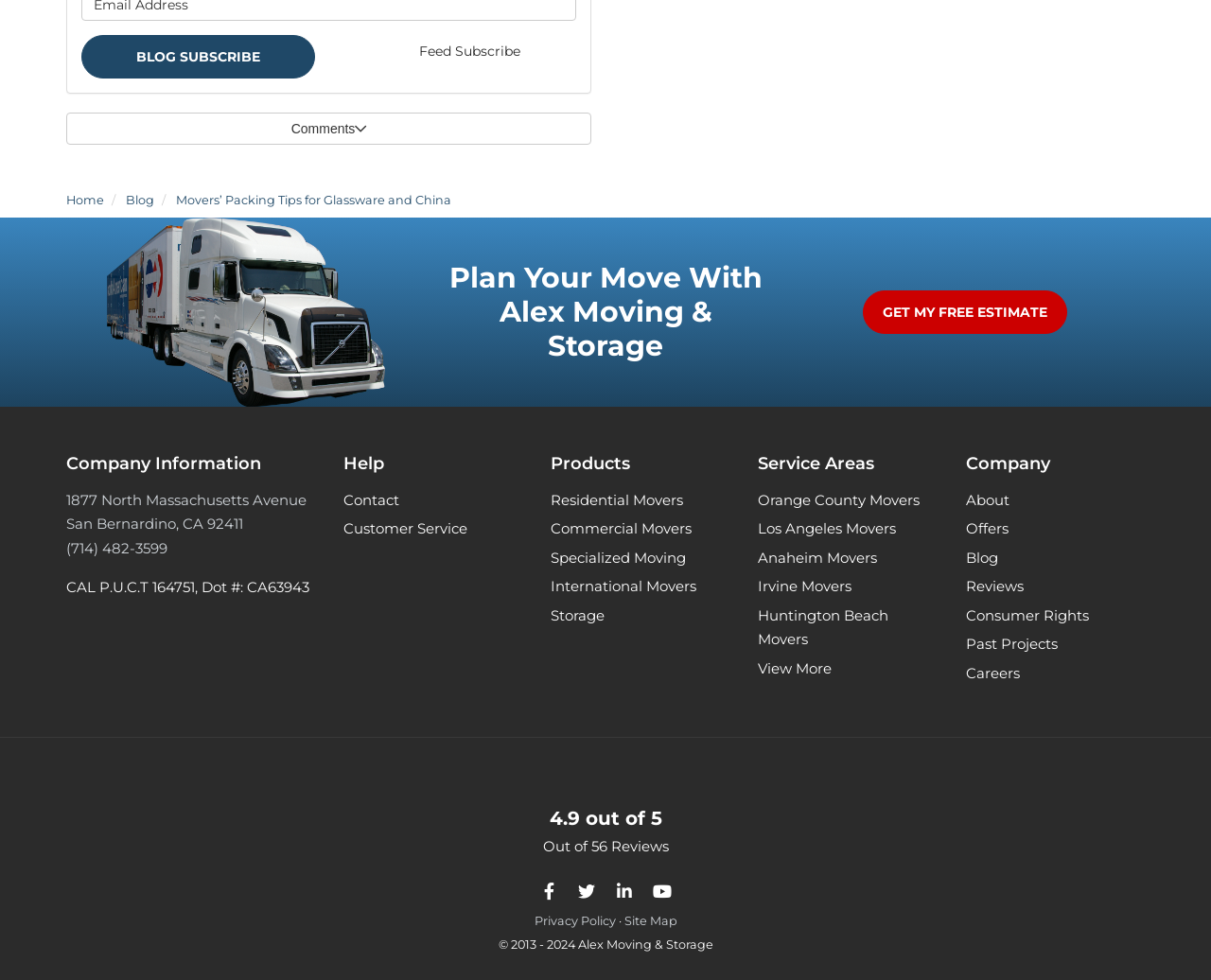Answer the question briefly using a single word or phrase: 
What is the company's phone number?

(714) 482-3599